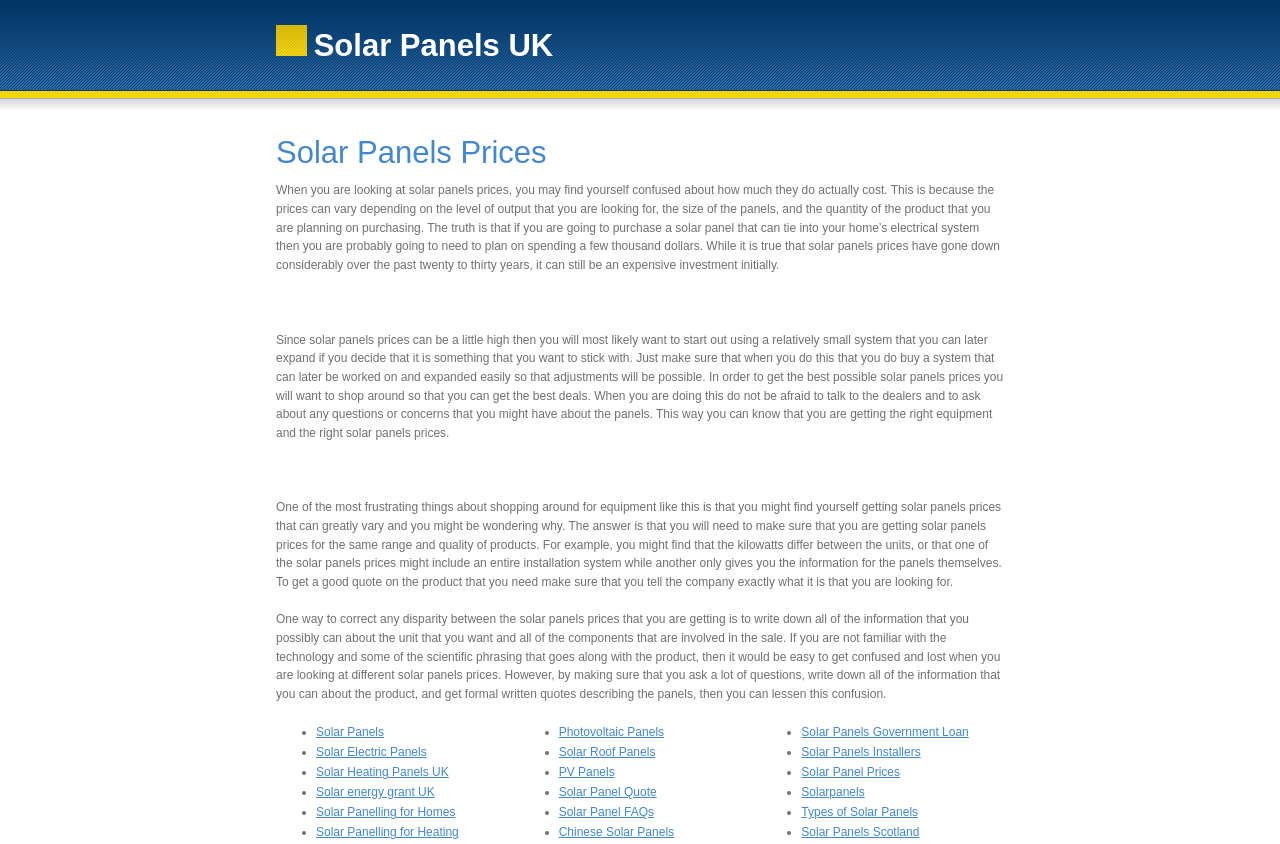Refer to the image and provide a thorough answer to this question:
What are some types of solar panels mentioned on the webpage?

The webpage provides a list of links to different types of solar panels, including Photovoltaic Panels, Solar Roof Panels, and others, which suggests that these are some of the types of solar panels available in the market.